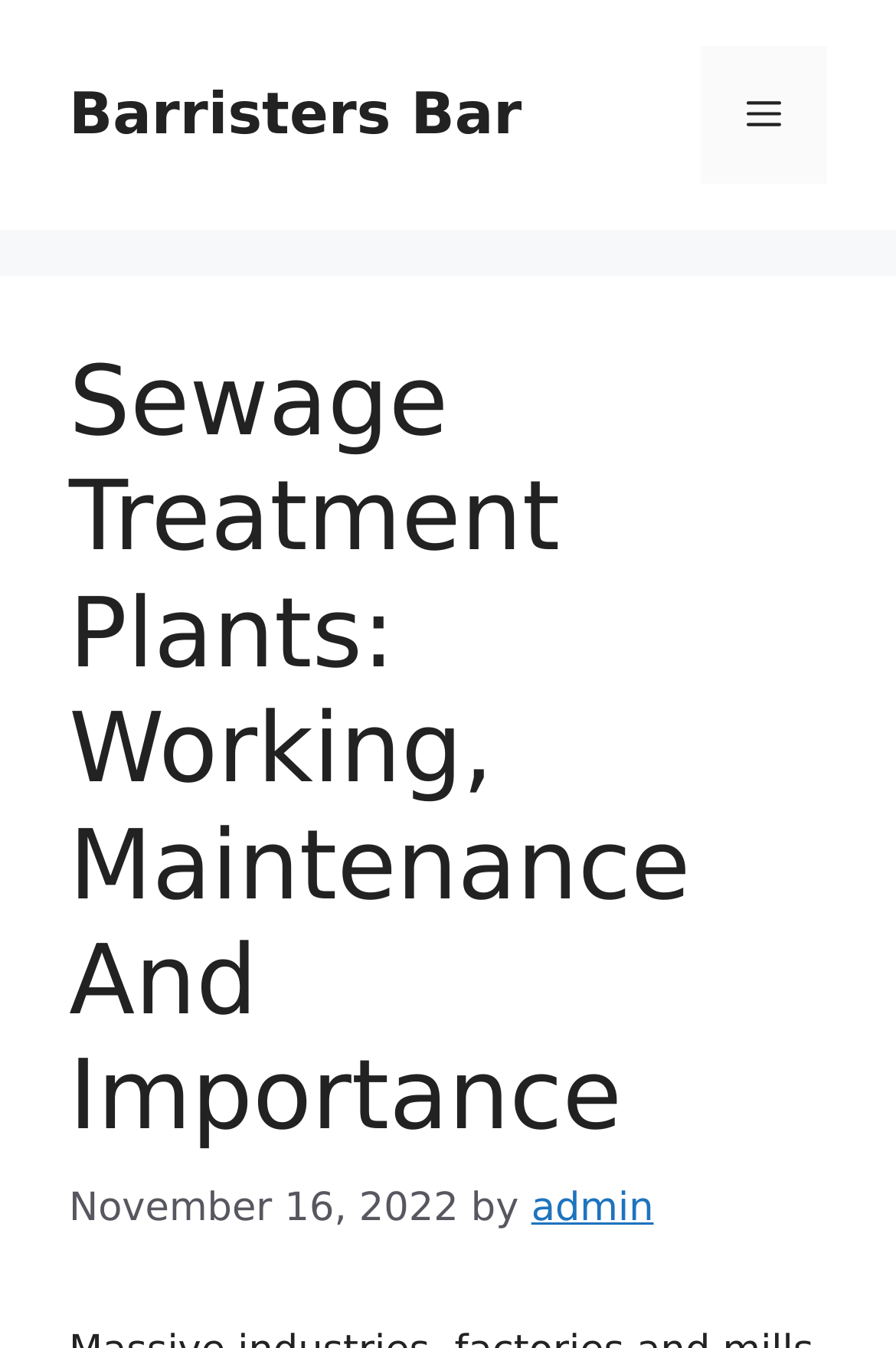What is the main topic of the article? Observe the screenshot and provide a one-word or short phrase answer.

Sewage Treatment Plants